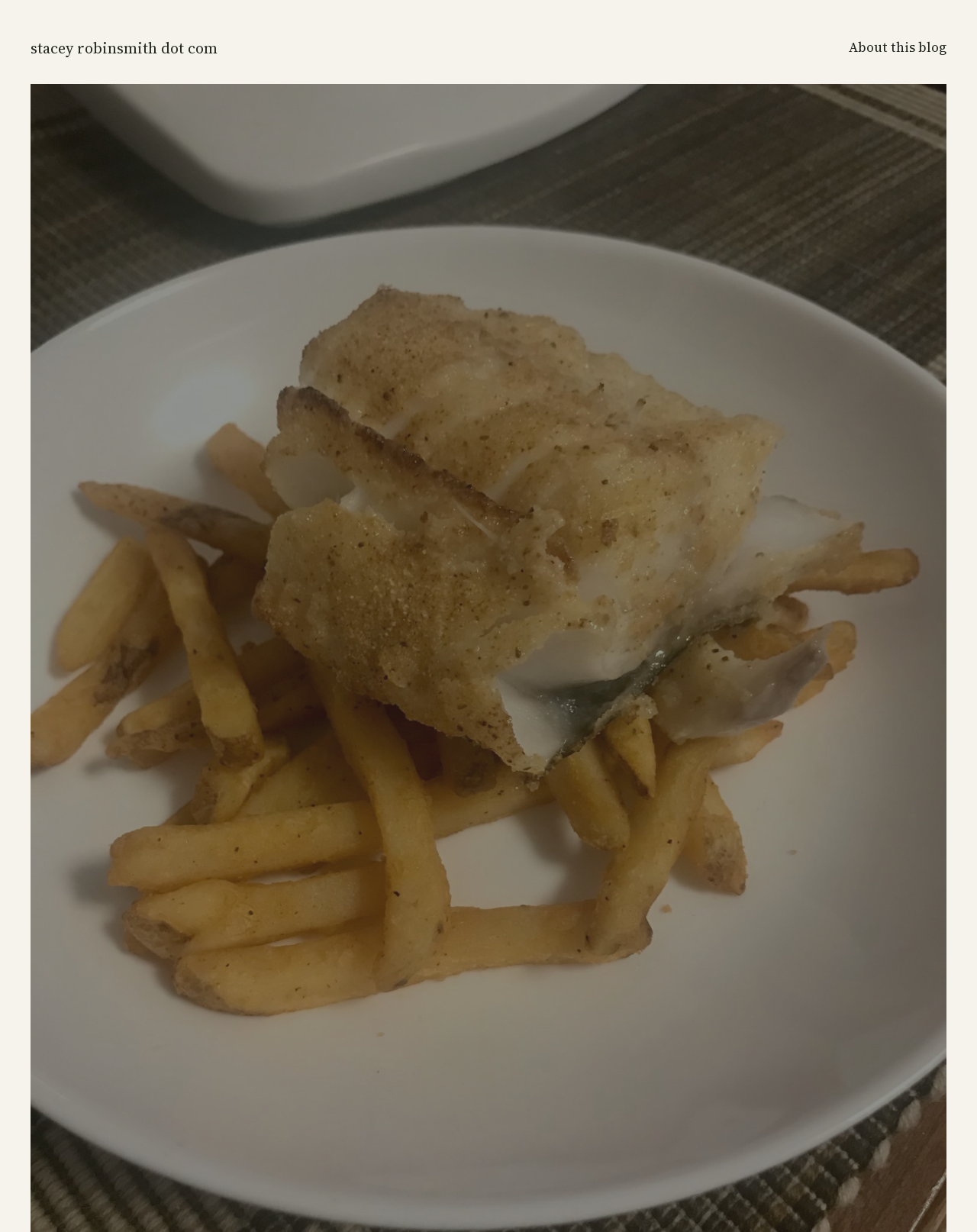From the element description: "About this blog", extract the bounding box coordinates of the UI element. The coordinates should be expressed as four float numbers between 0 and 1, in the order [left, top, right, bottom].

[0.869, 0.03, 0.969, 0.047]